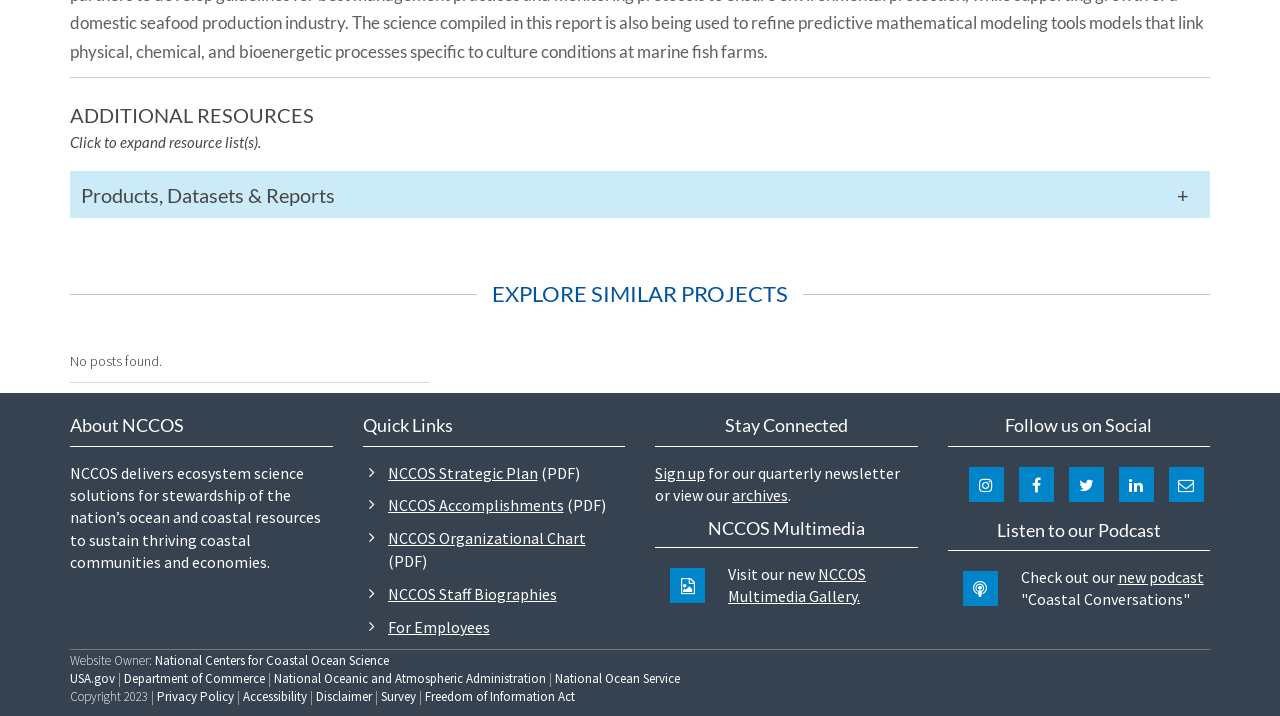Predict the bounding box for the UI component with the following description: "Survey".

[0.298, 0.961, 0.325, 0.985]